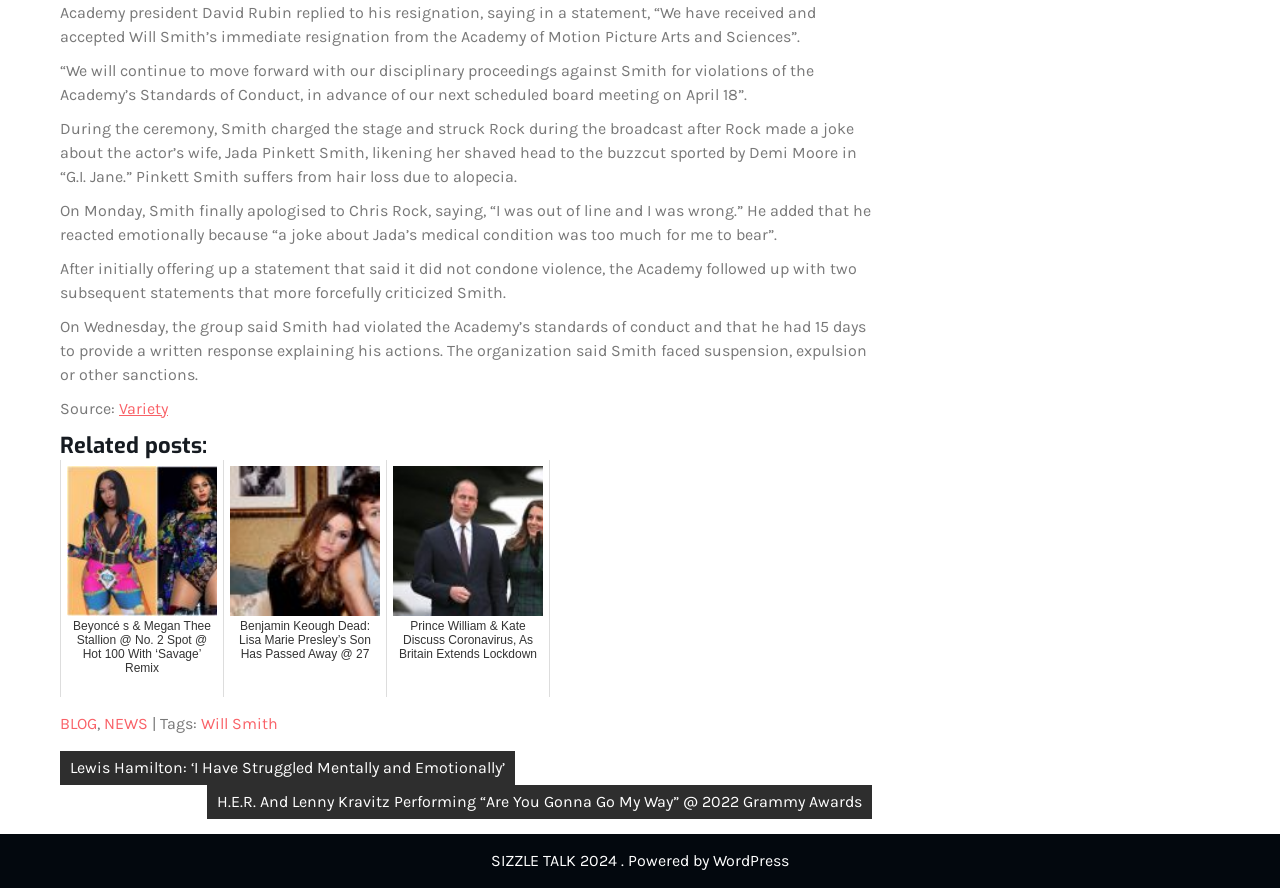Respond with a single word or phrase for the following question: 
What is the name of the actor who was struck by Will Smith?

Chris Rock